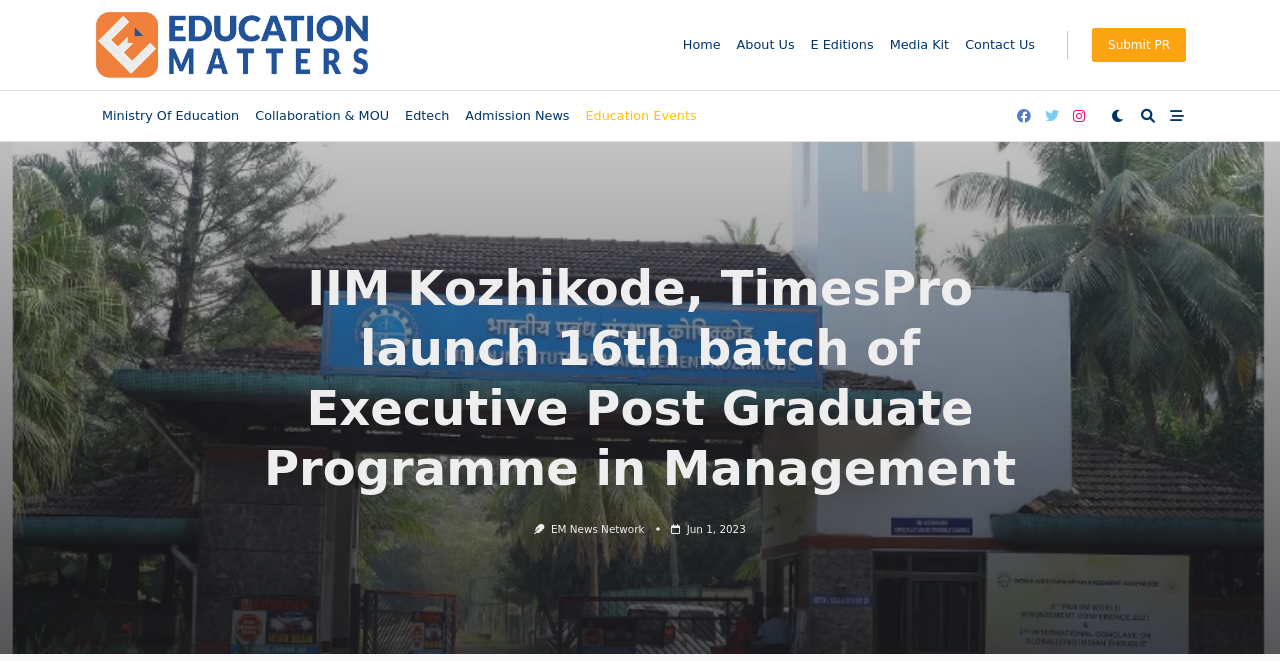Find the bounding box coordinates of the element you need to click on to perform this action: 'submit a press release'. The coordinates should be represented by four float values between 0 and 1, in the format [left, top, right, bottom].

[0.853, 0.042, 0.927, 0.094]